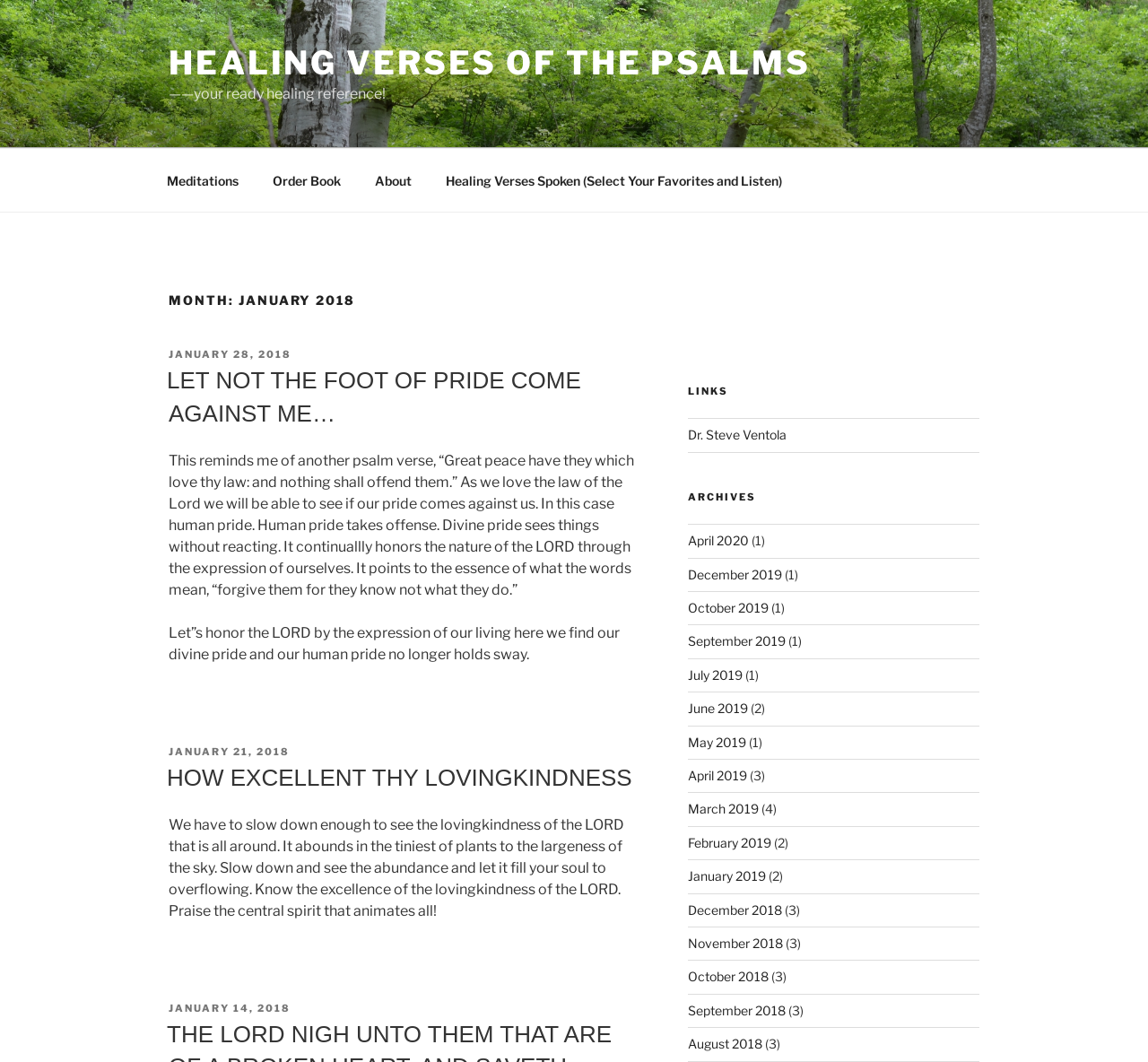Specify the bounding box coordinates of the element's region that should be clicked to achieve the following instruction: "Visit the 'About' page". The bounding box coordinates consist of four float numbers between 0 and 1, in the format [left, top, right, bottom].

[0.312, 0.149, 0.372, 0.19]